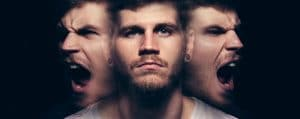Describe every aspect of the image in depth.

The image titled "Persona of Bitterness" visually represents the internal struggle and conflict faced by those grappling with feelings of resentment and unforgiveness. In a striking composition, a central figure exhumes a complex range of emotions, with two ghostly images on either side that express anger and turmoil. This duality symbolizes the harsh reality many confront when their identities become entangled with bitterness, overshadowing their true selves. Through its dramatic portrayal, the image encapsulates the theme discussed in the accompanying text, emphasizing how unresolved wounds can transform a person's character, diverting them from their God-given identity and potential.